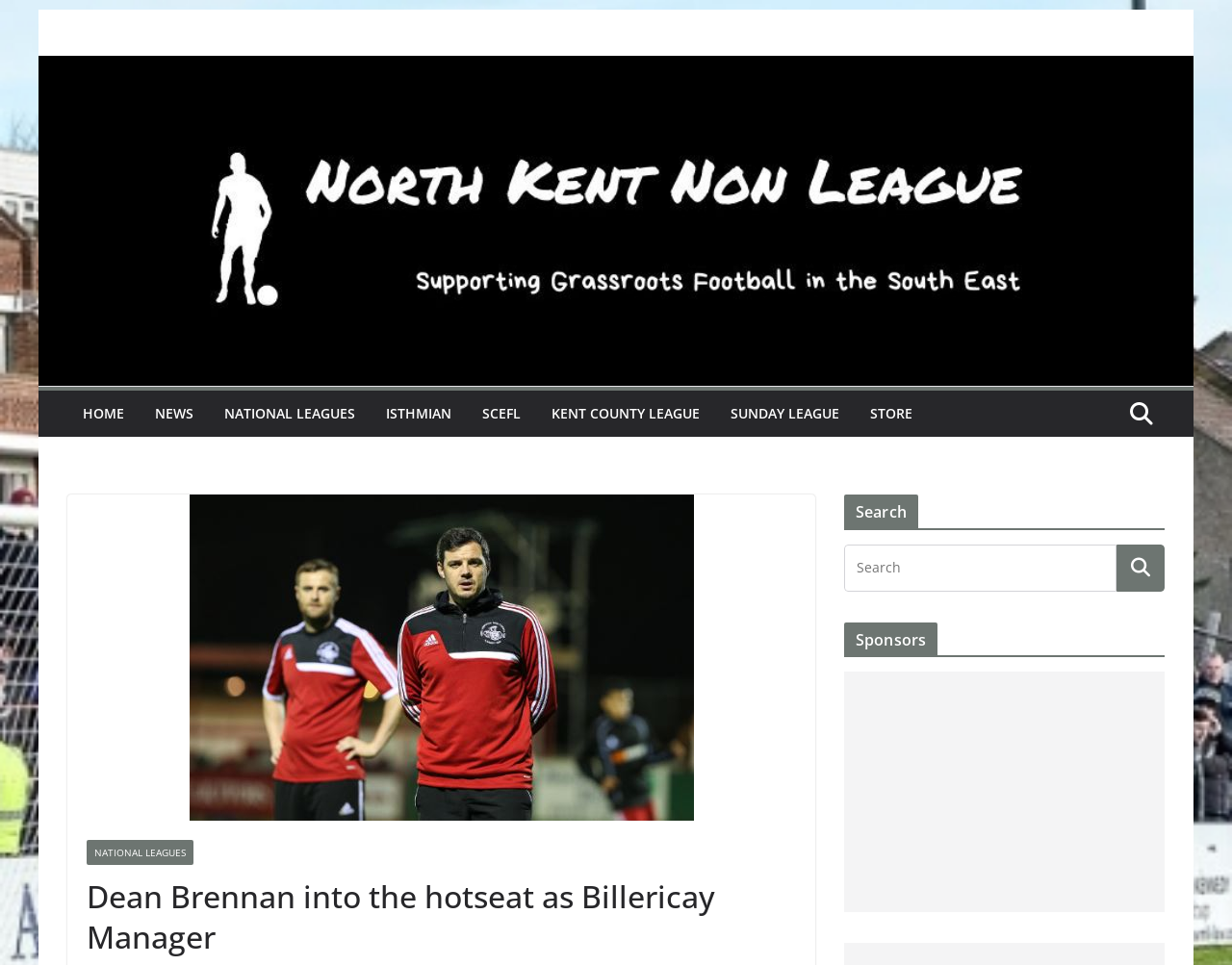Please find the bounding box coordinates of the clickable region needed to complete the following instruction: "Search for something". The bounding box coordinates must consist of four float numbers between 0 and 1, i.e., [left, top, right, bottom].

[0.685, 0.564, 0.906, 0.613]